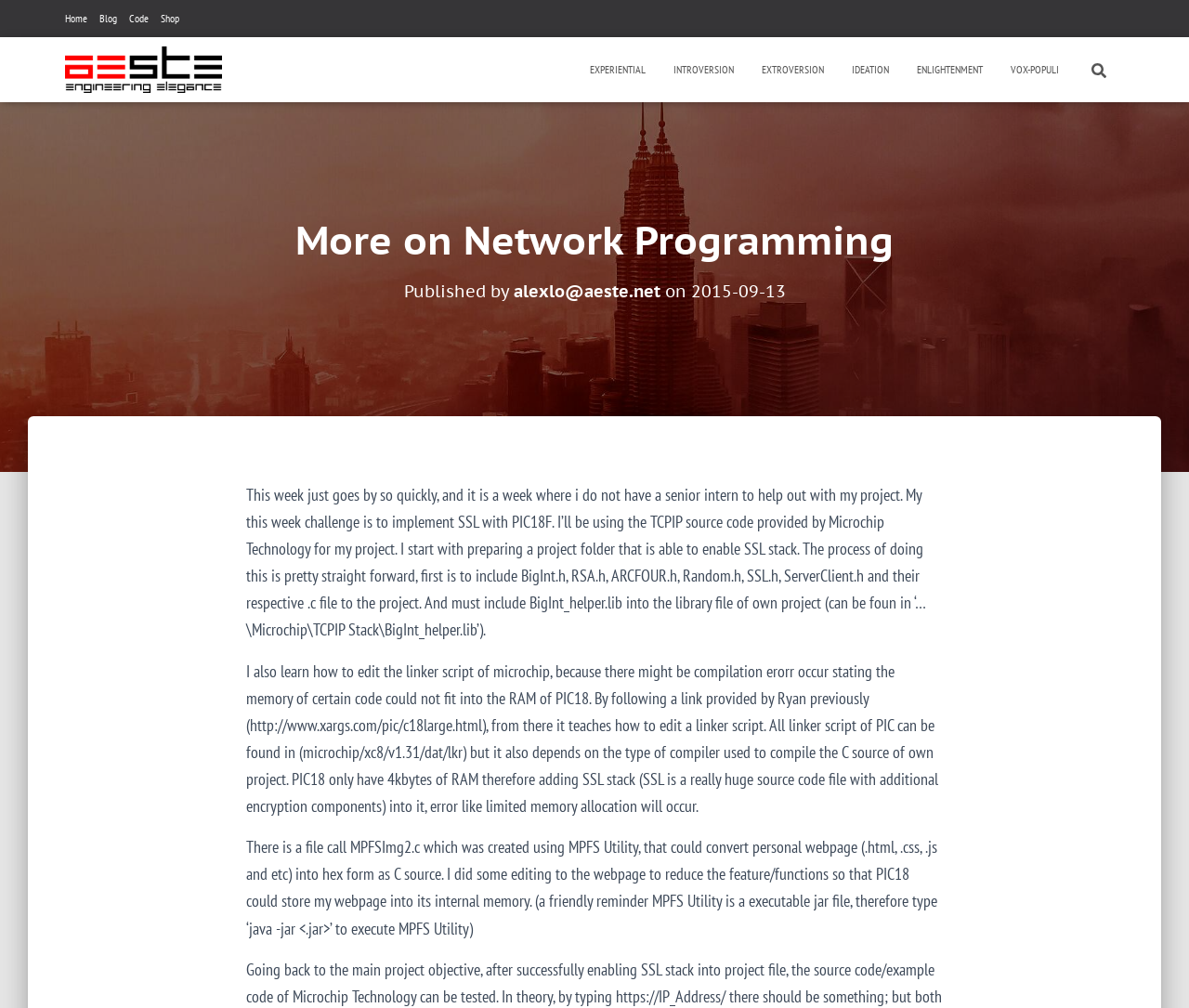Please determine the bounding box coordinates of the section I need to click to accomplish this instruction: "Visit the 'Blog' page".

[0.084, 0.0, 0.098, 0.037]